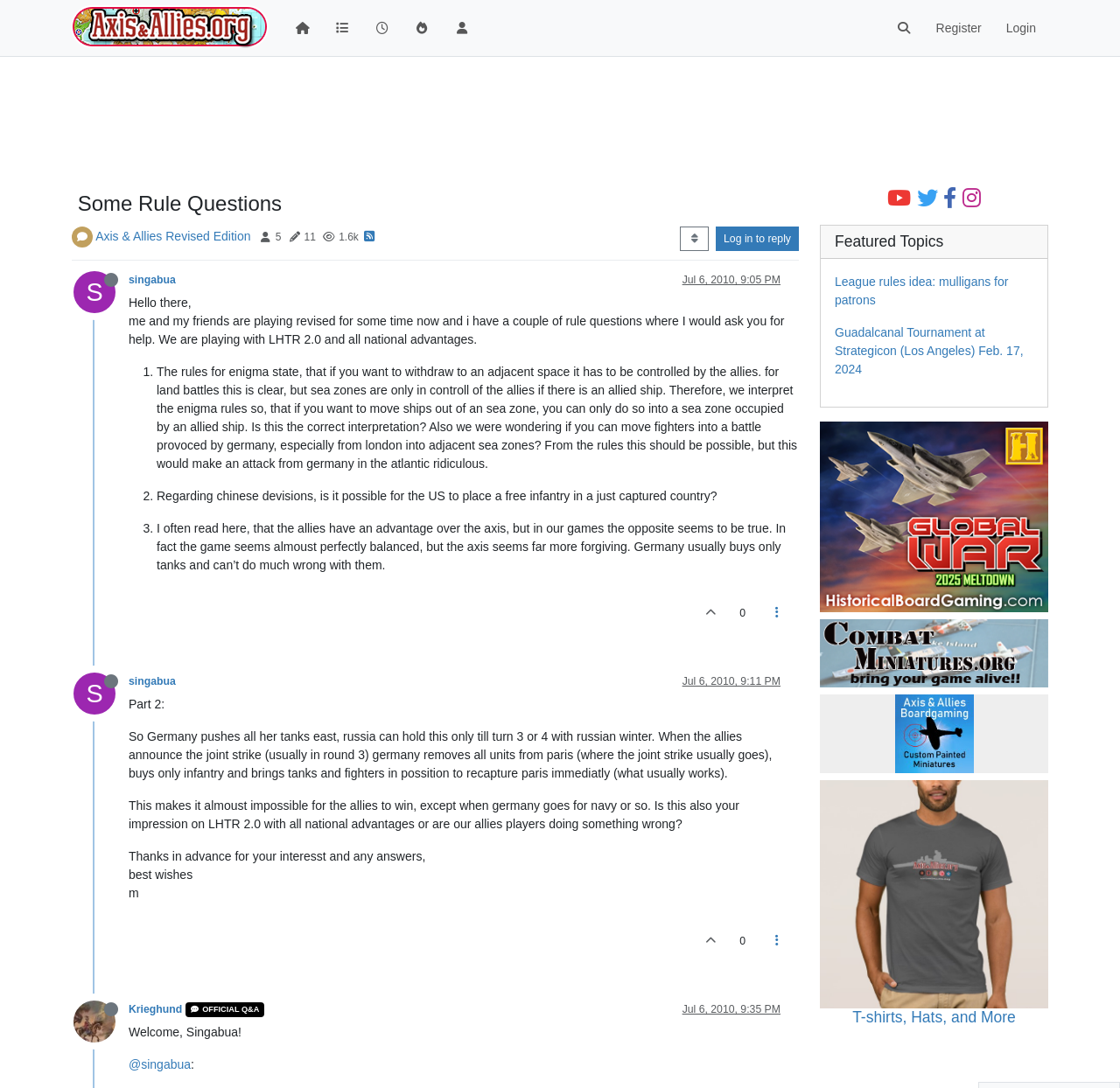Please provide a short answer using a single word or phrase for the question:
What is the name of the forum?

Axis & Allies.org Forums